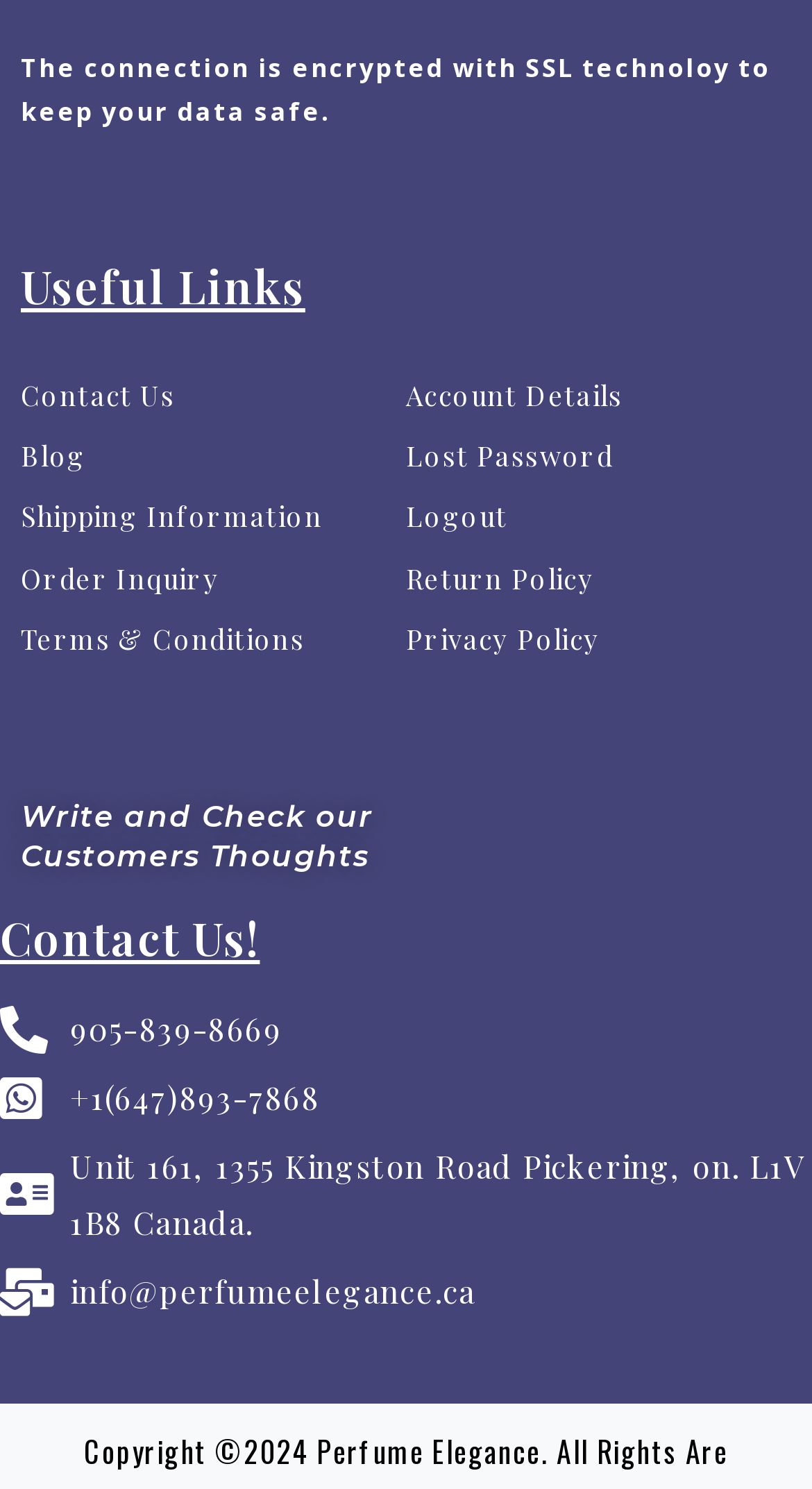Indicate the bounding box coordinates of the element that needs to be clicked to satisfy the following instruction: "Call 905-839-8669". The coordinates should be four float numbers between 0 and 1, i.e., [left, top, right, bottom].

[0.0, 0.673, 0.347, 0.71]